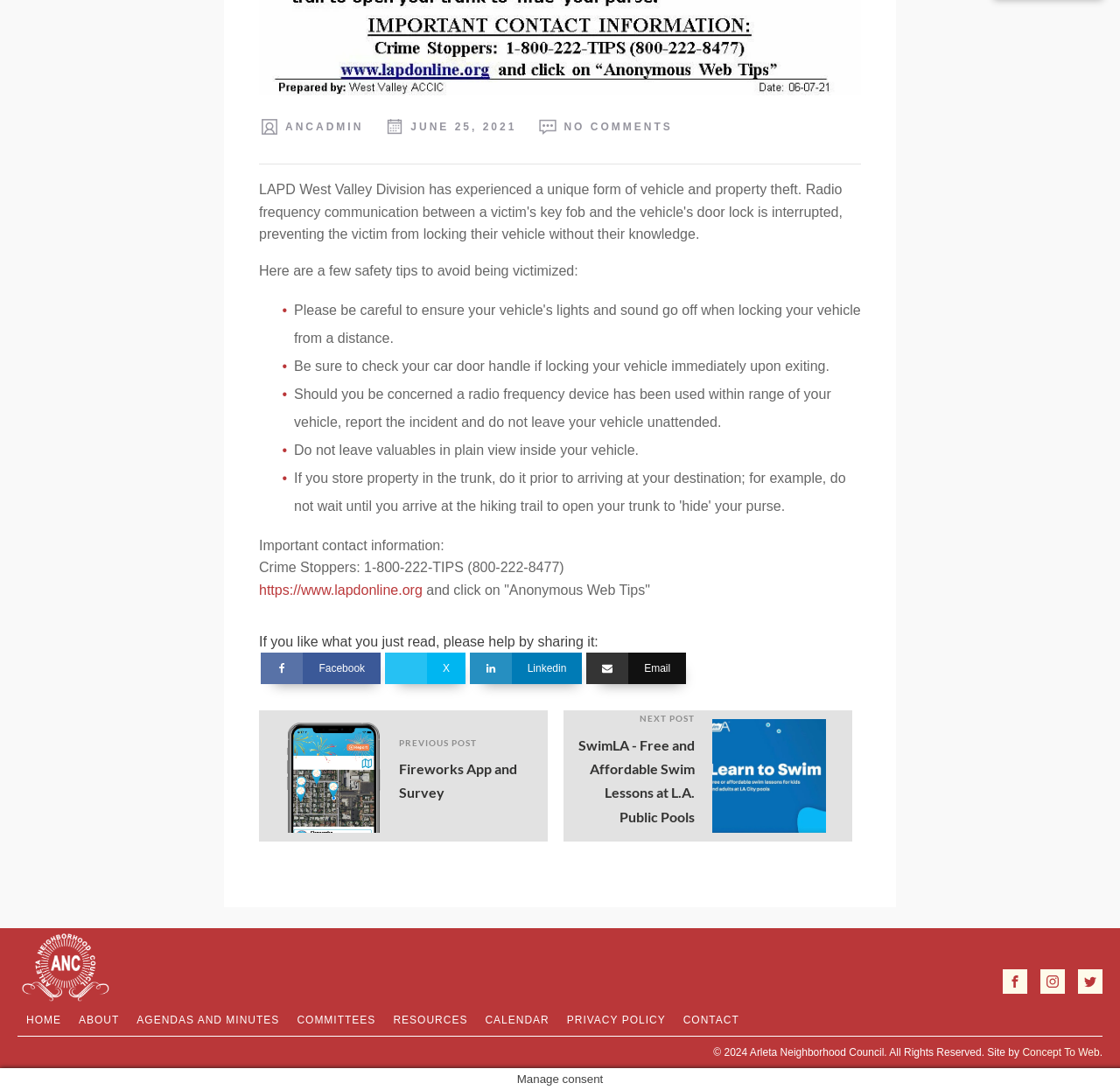Determine the bounding box coordinates of the clickable element necessary to fulfill the instruction: "Click on Facebook". Provide the coordinates as four float numbers within the 0 to 1 range, i.e., [left, top, right, bottom].

[0.233, 0.599, 0.34, 0.628]